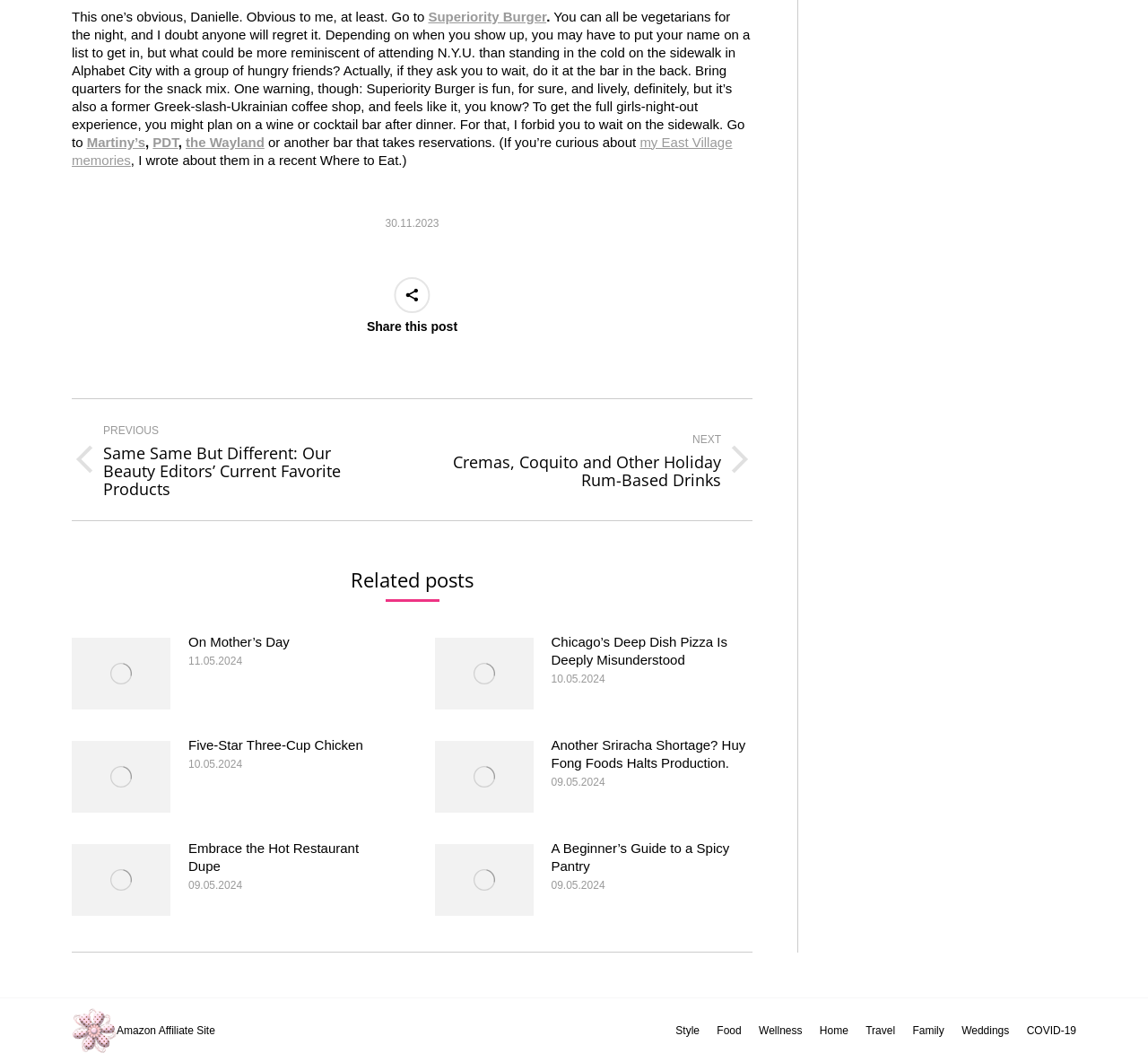For the given element description my East Village memories, determine the bounding box coordinates of the UI element. The coordinates should follow the format (top-left x, top-left y, bottom-right x, bottom-right y) and be within the range of 0 to 1.

[0.062, 0.126, 0.638, 0.158]